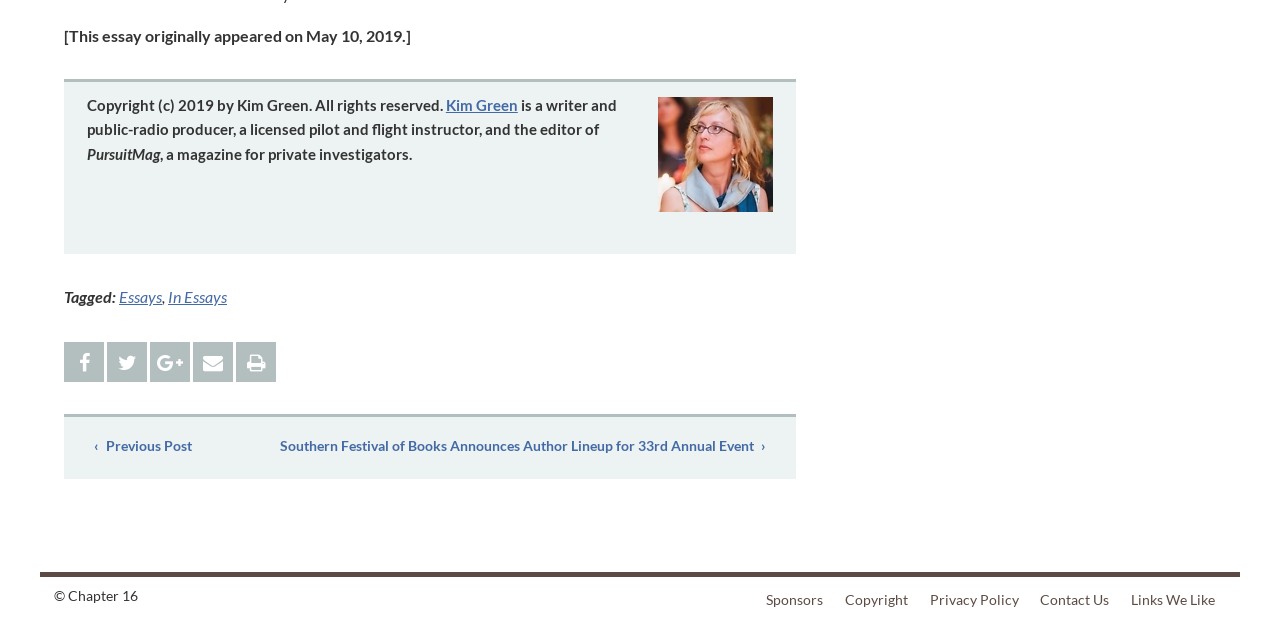Please determine the bounding box coordinates of the area that needs to be clicked to complete this task: 'Visit Sponsors page'. The coordinates must be four float numbers between 0 and 1, formatted as [left, top, right, bottom].

[0.59, 0.909, 0.652, 0.956]